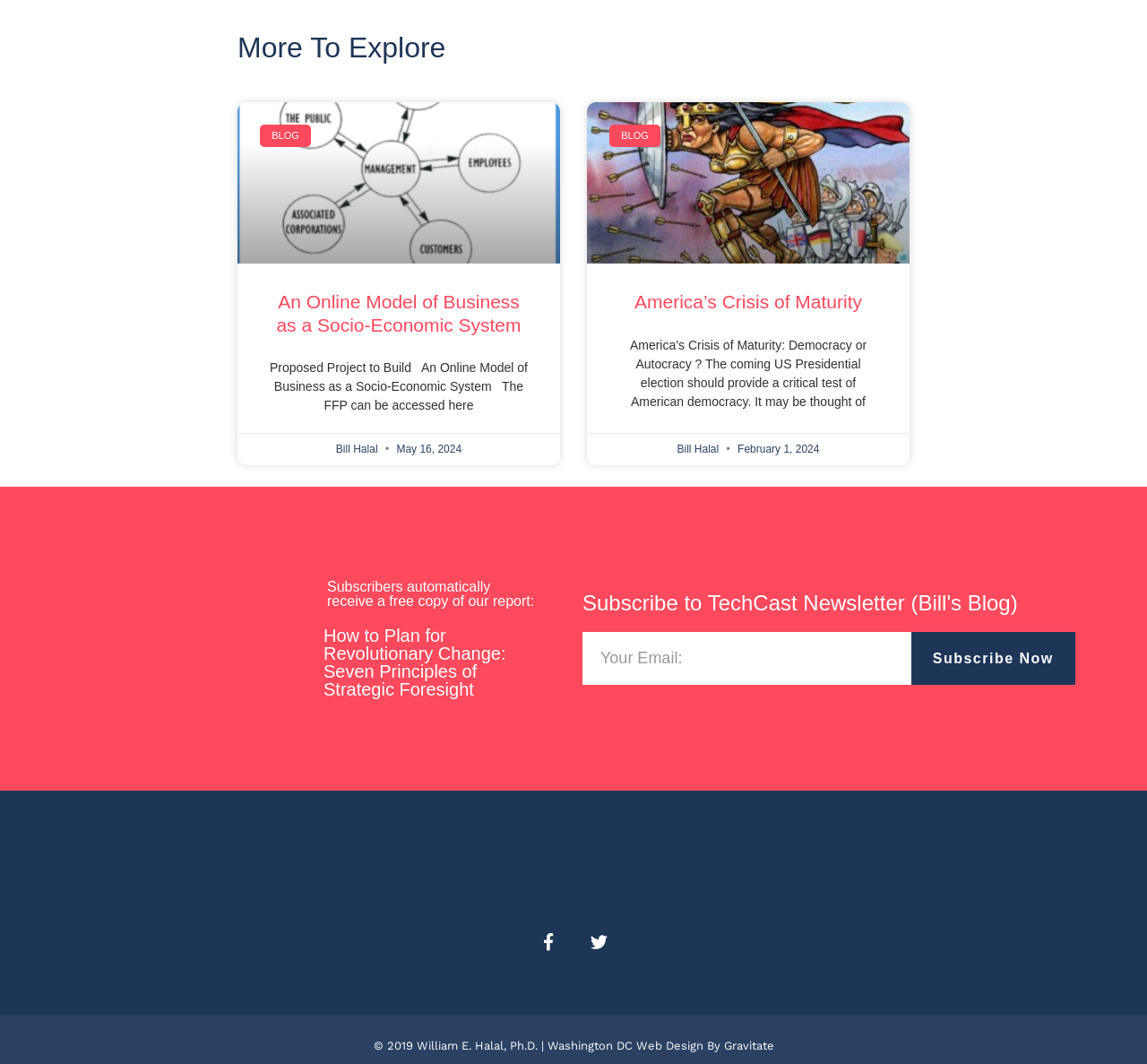Identify the bounding box coordinates of the region that needs to be clicked to carry out this instruction: "go to the blog update page". Provide these coordinates as four float numbers ranging from 0 to 1, i.e., [left, top, right, bottom].

None